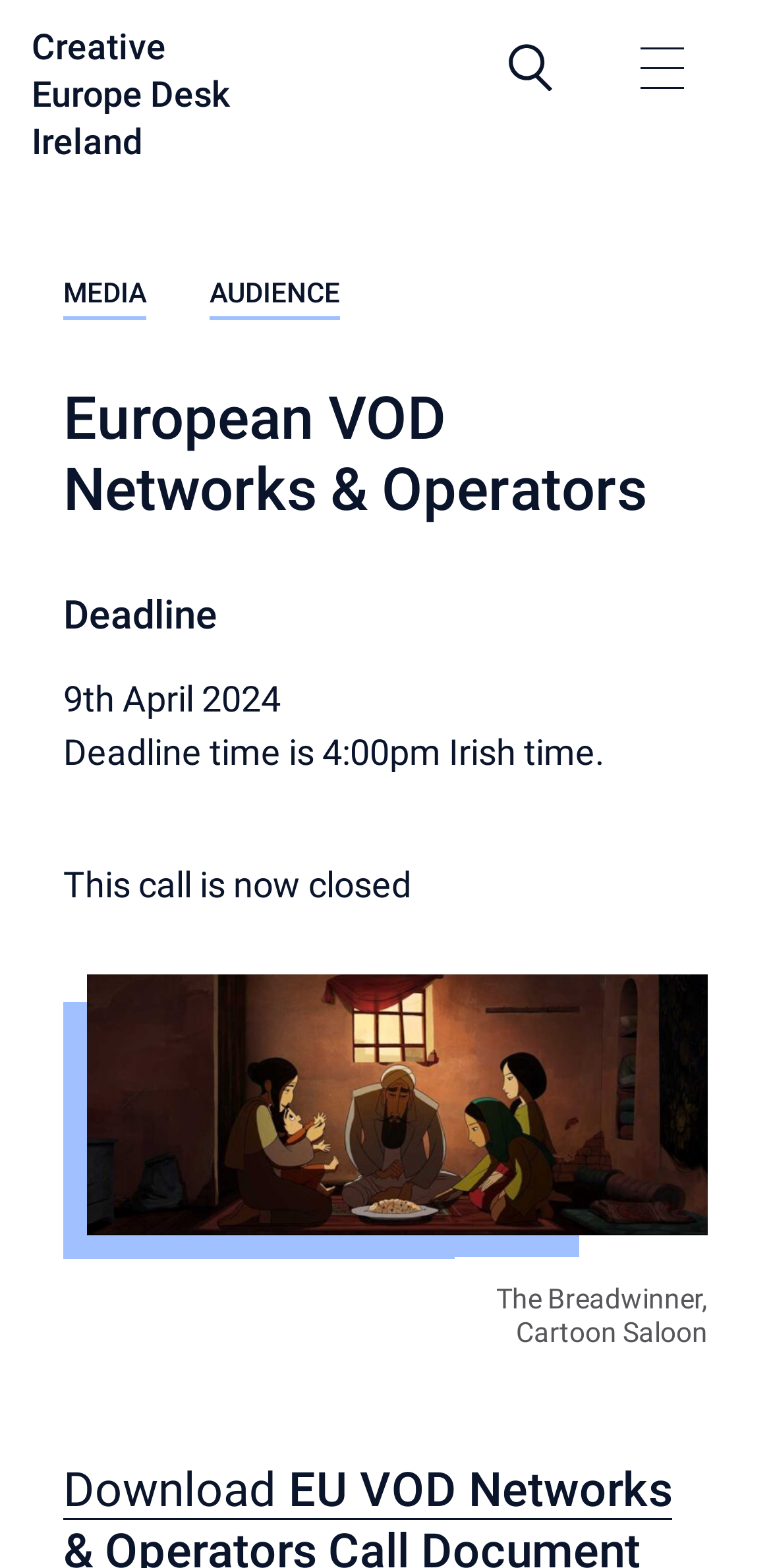Identify the bounding box for the element characterized by the following description: "Skip to main content".

[0.079, 0.003, 0.497, 0.029]